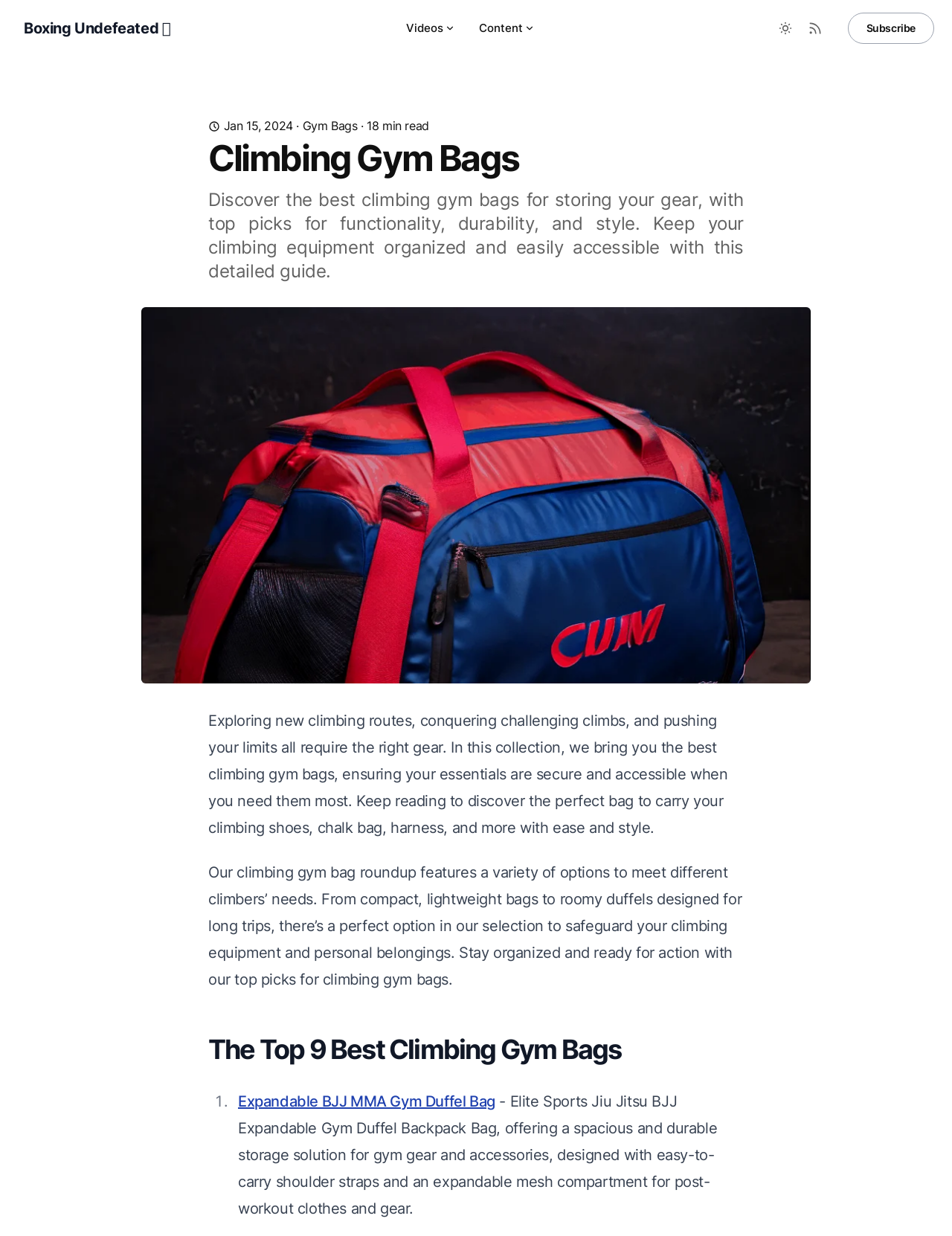Identify the bounding box coordinates for the UI element mentioned here: "Content". Provide the coordinates as four float values between 0 and 1, i.e., [left, top, right, bottom].

[0.491, 0.007, 0.574, 0.039]